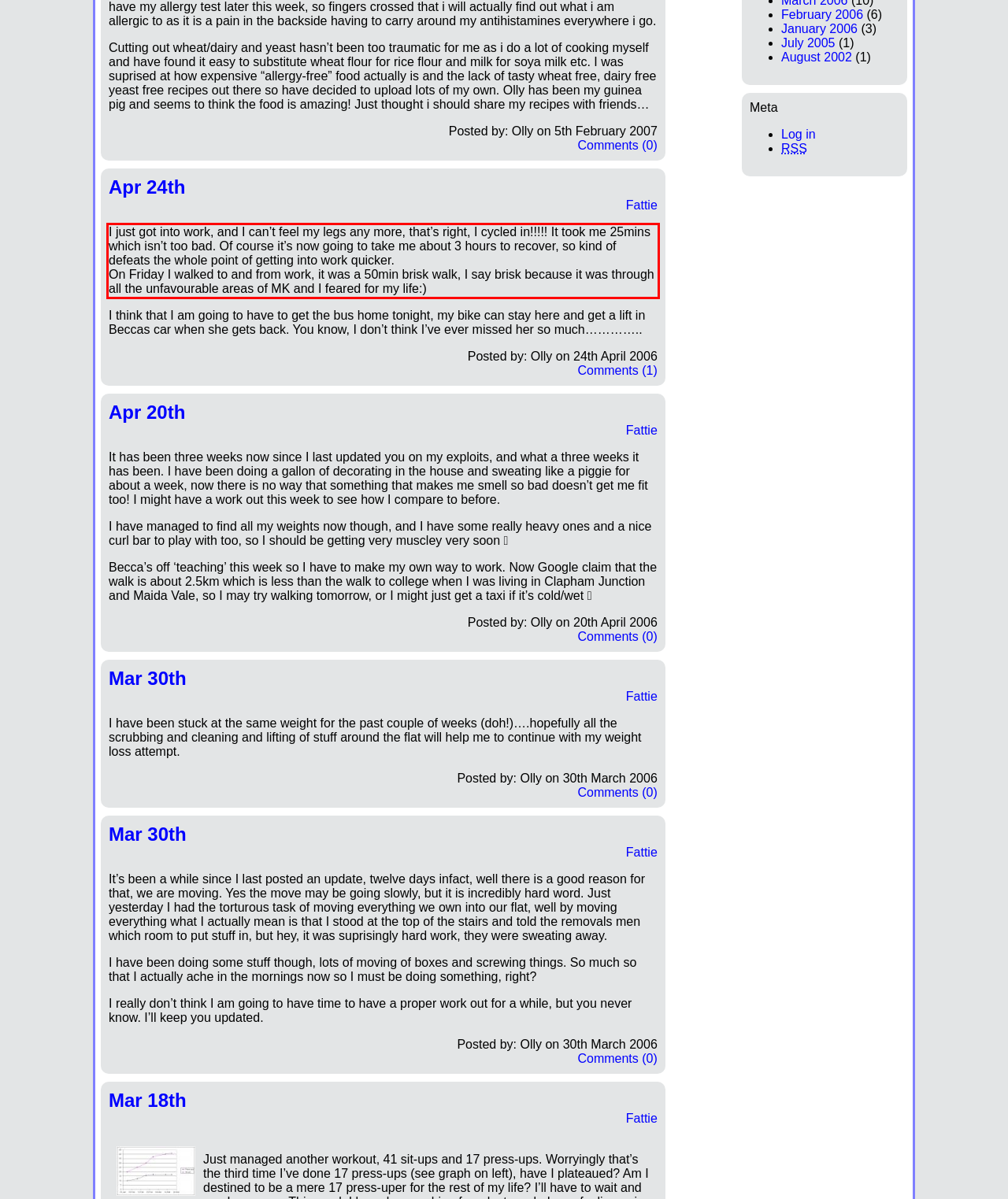Please extract the text content from the UI element enclosed by the red rectangle in the screenshot.

I just got into work, and I can’t feel my legs any more, that’s right, I cycled in!!!!! It took me 25mins which isn’t too bad. Of course it’s now going to take me about 3 hours to recover, so kind of defeats the whole point of getting into work quicker. On Friday I walked to and from work, it was a 50min brisk walk, I say brisk because it was through all the unfavourable areas of MK and I feared for my life:)